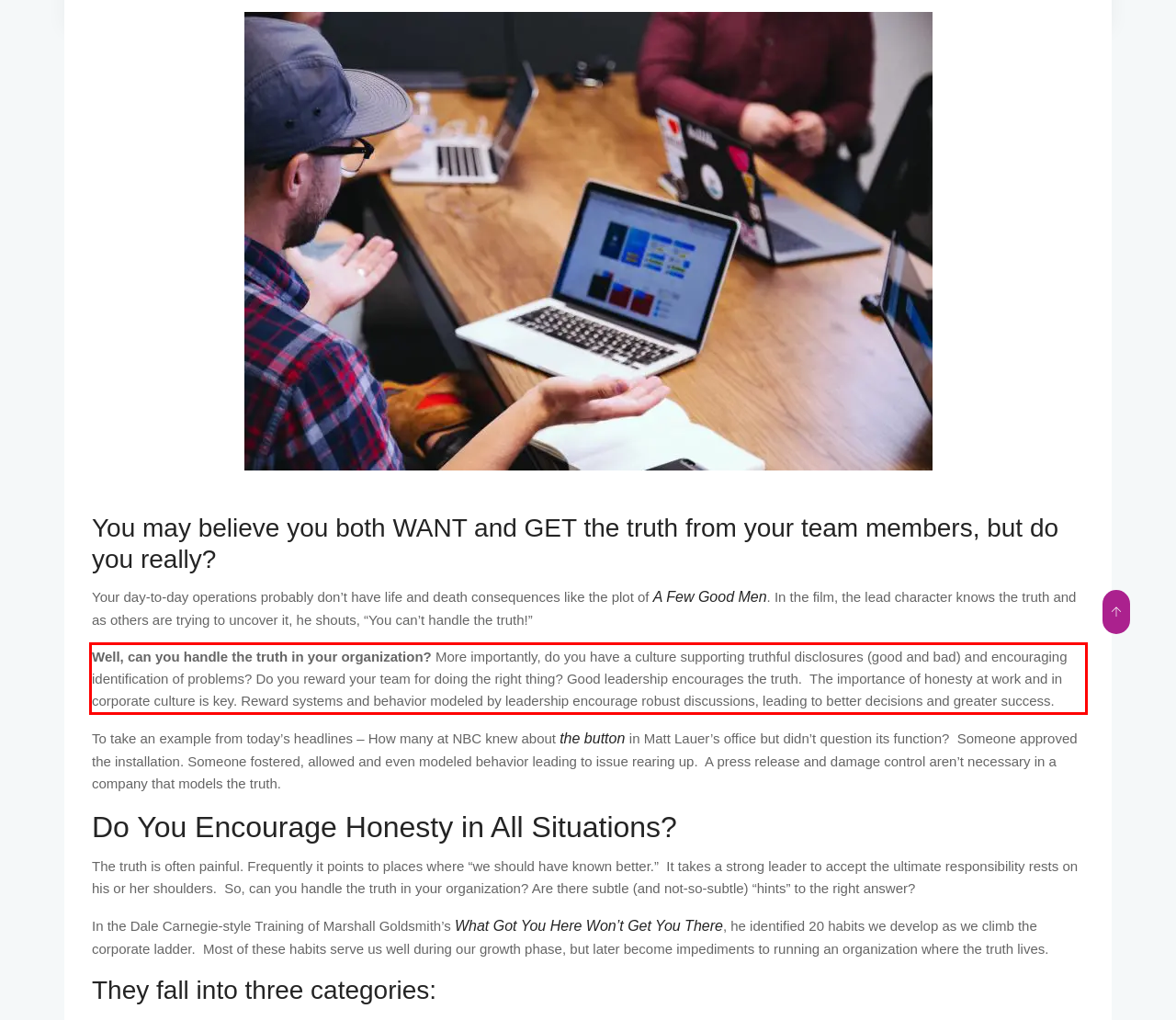You are presented with a webpage screenshot featuring a red bounding box. Perform OCR on the text inside the red bounding box and extract the content.

Well, can you handle the truth in your organization? More importantly, do you have a culture supporting truthful disclosures (good and bad) and encouraging identification of problems? Do you reward your team for doing the right thing? Good leadership encourages the truth. The importance of honesty at work and in corporate culture is key. Reward systems and behavior modeled by leadership encourage robust discussions, leading to better decisions and greater success.